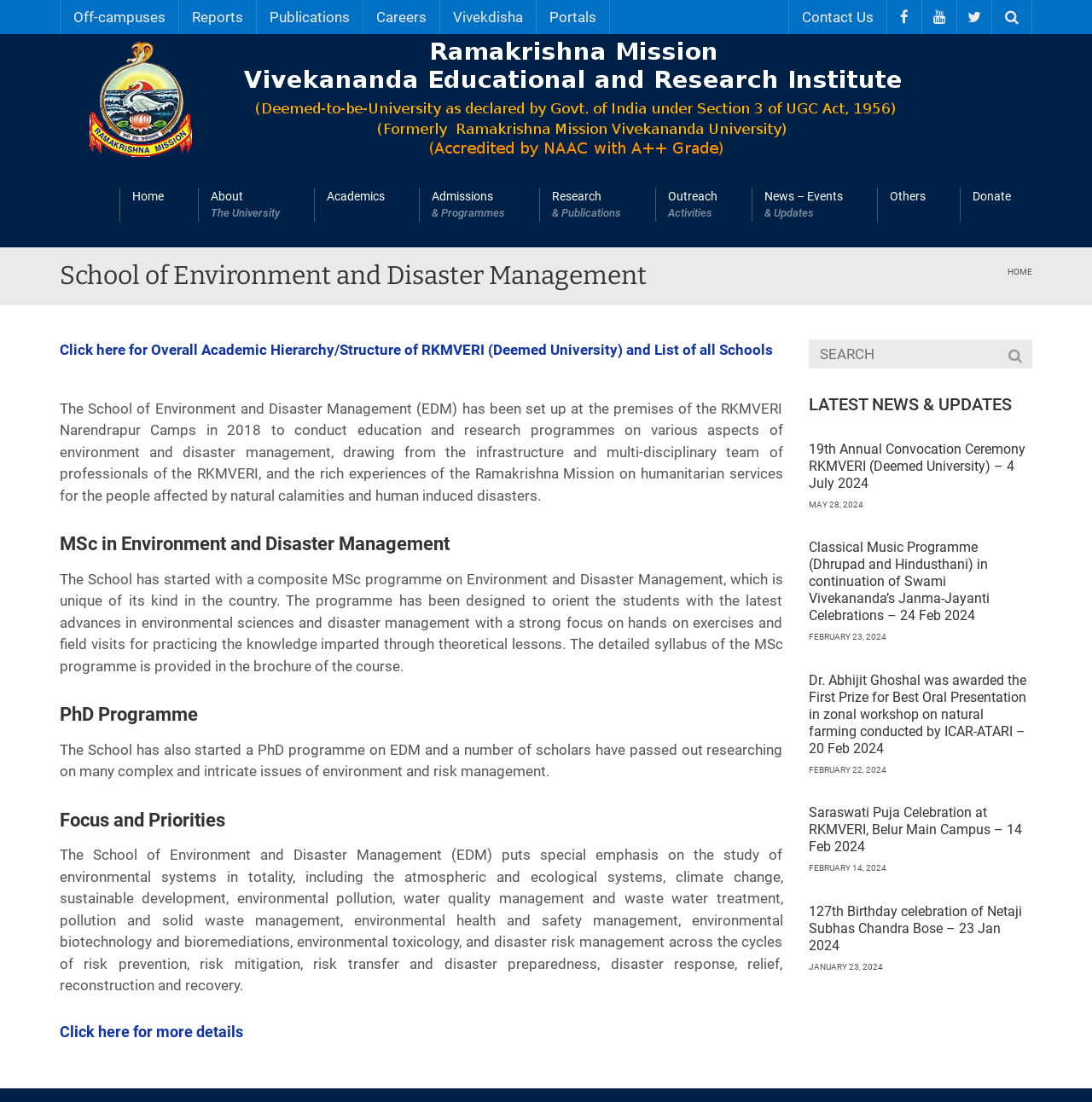Determine the bounding box coordinates (top-left x, top-left y, bottom-right x, bottom-right y) of the UI element described in the following text: name="s" placeholder="SEARCH"

[0.74, 0.308, 0.945, 0.334]